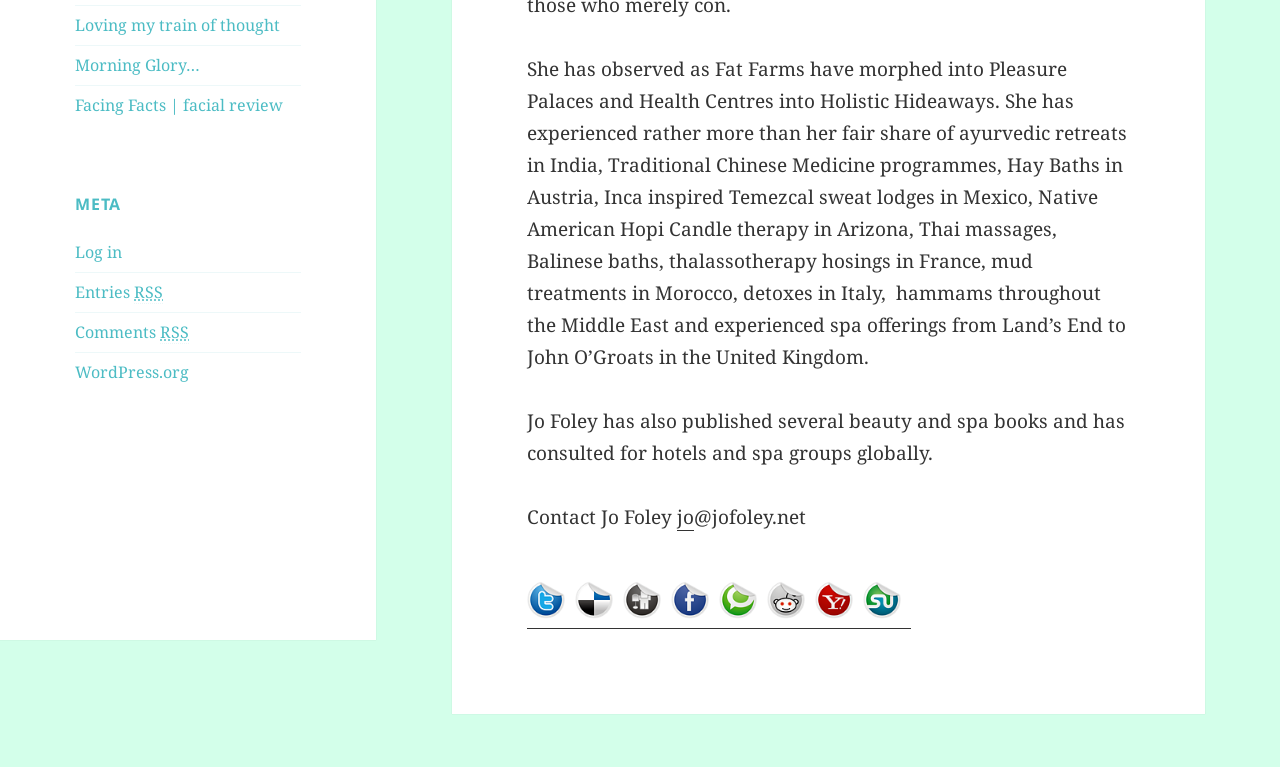Locate the bounding box of the UI element with the following description: "Loving my train of thought".

[0.059, 0.018, 0.219, 0.047]